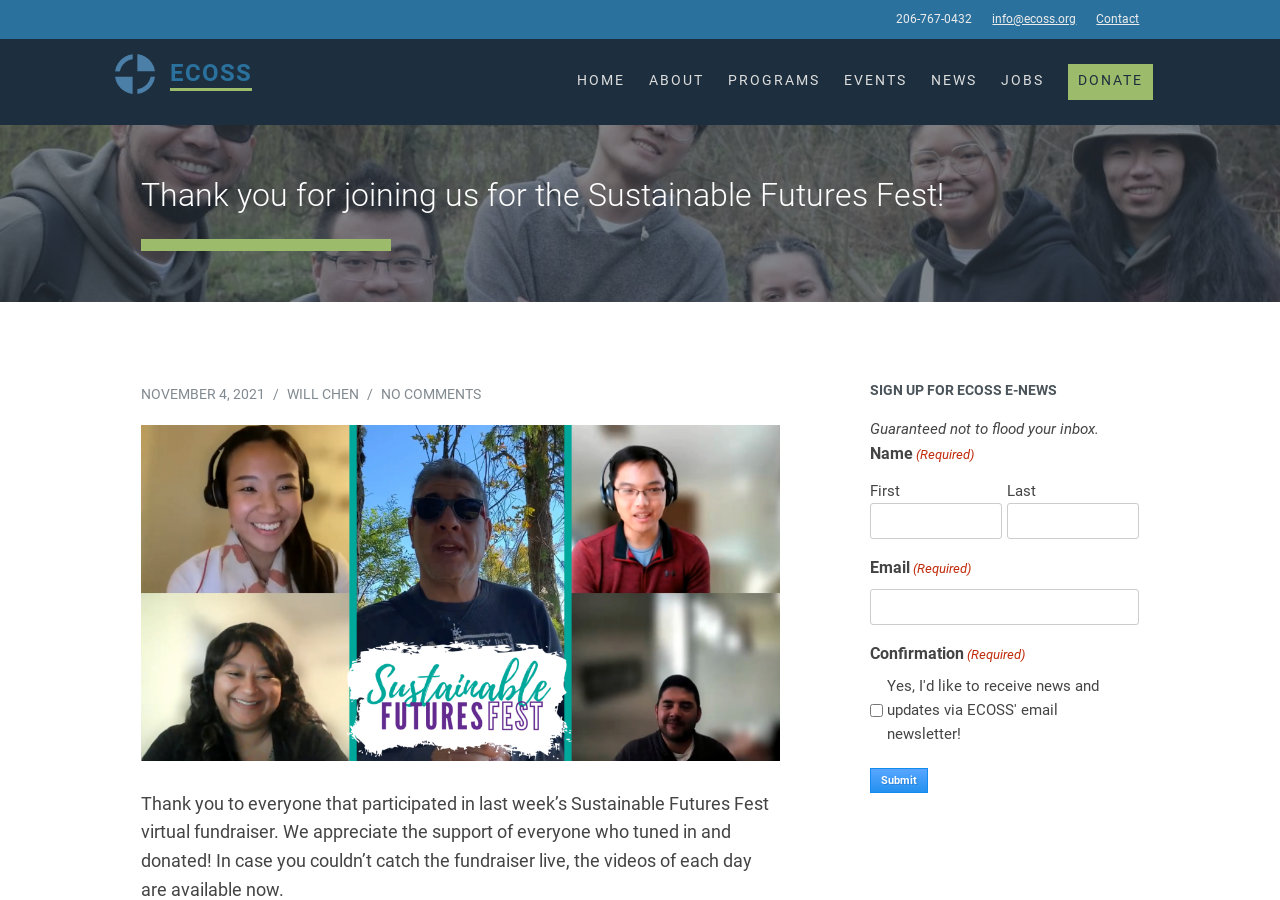Pinpoint the bounding box coordinates of the area that should be clicked to complete the following instruction: "Click on the DONATE link". The coordinates must be given as four float numbers between 0 and 1, i.e., [left, top, right, bottom].

[0.834, 0.071, 0.901, 0.111]